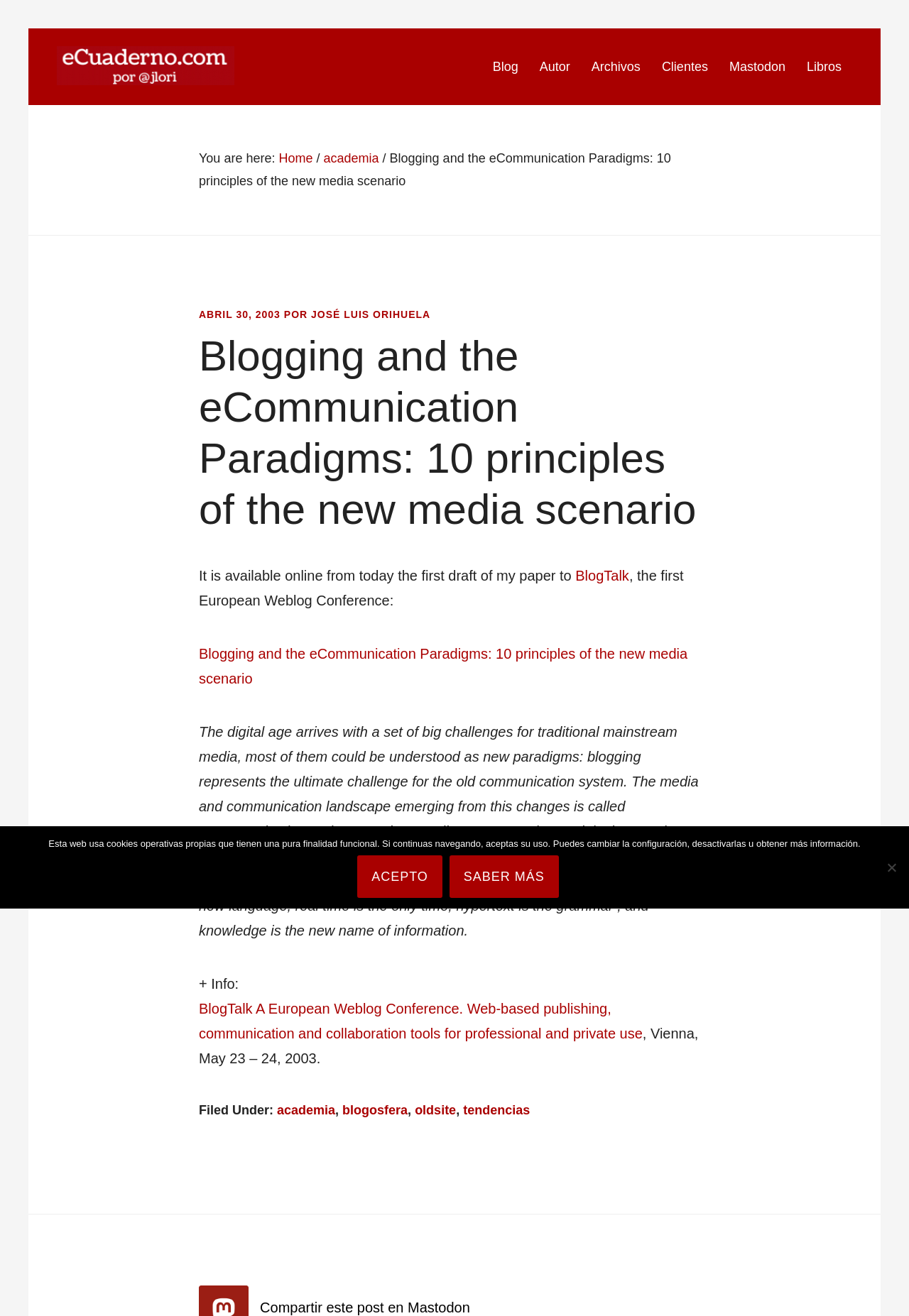Identify the bounding box coordinates of the clickable section necessary to follow the following instruction: "visit the author's page". The coordinates should be presented as four float numbers from 0 to 1, i.e., [left, top, right, bottom].

[0.582, 0.035, 0.639, 0.066]